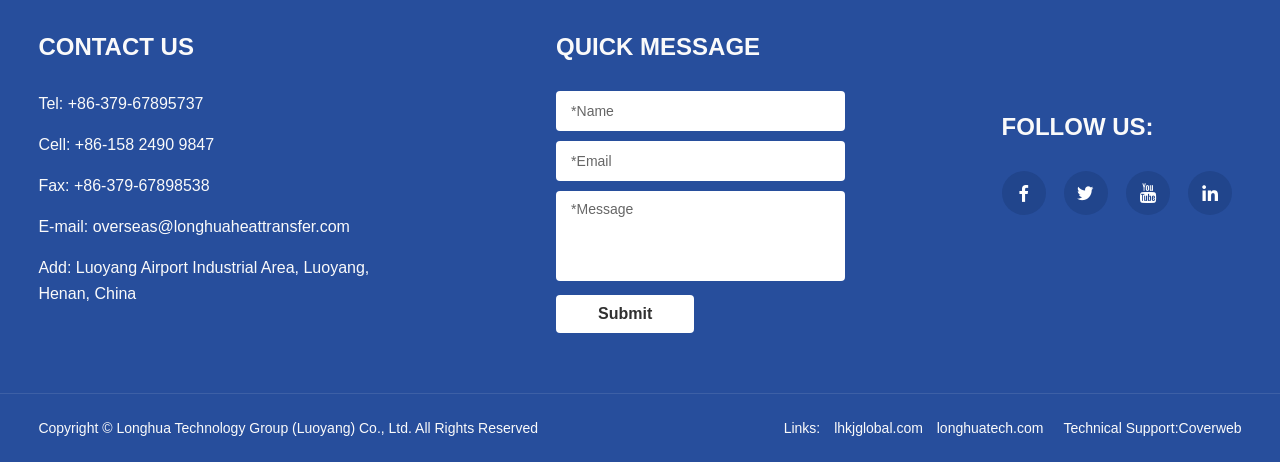Determine the bounding box coordinates of the clickable element to achieve the following action: 'Enter your name in the textbox'. Provide the coordinates as four float values between 0 and 1, formatted as [left, top, right, bottom].

[0.434, 0.197, 0.66, 0.284]